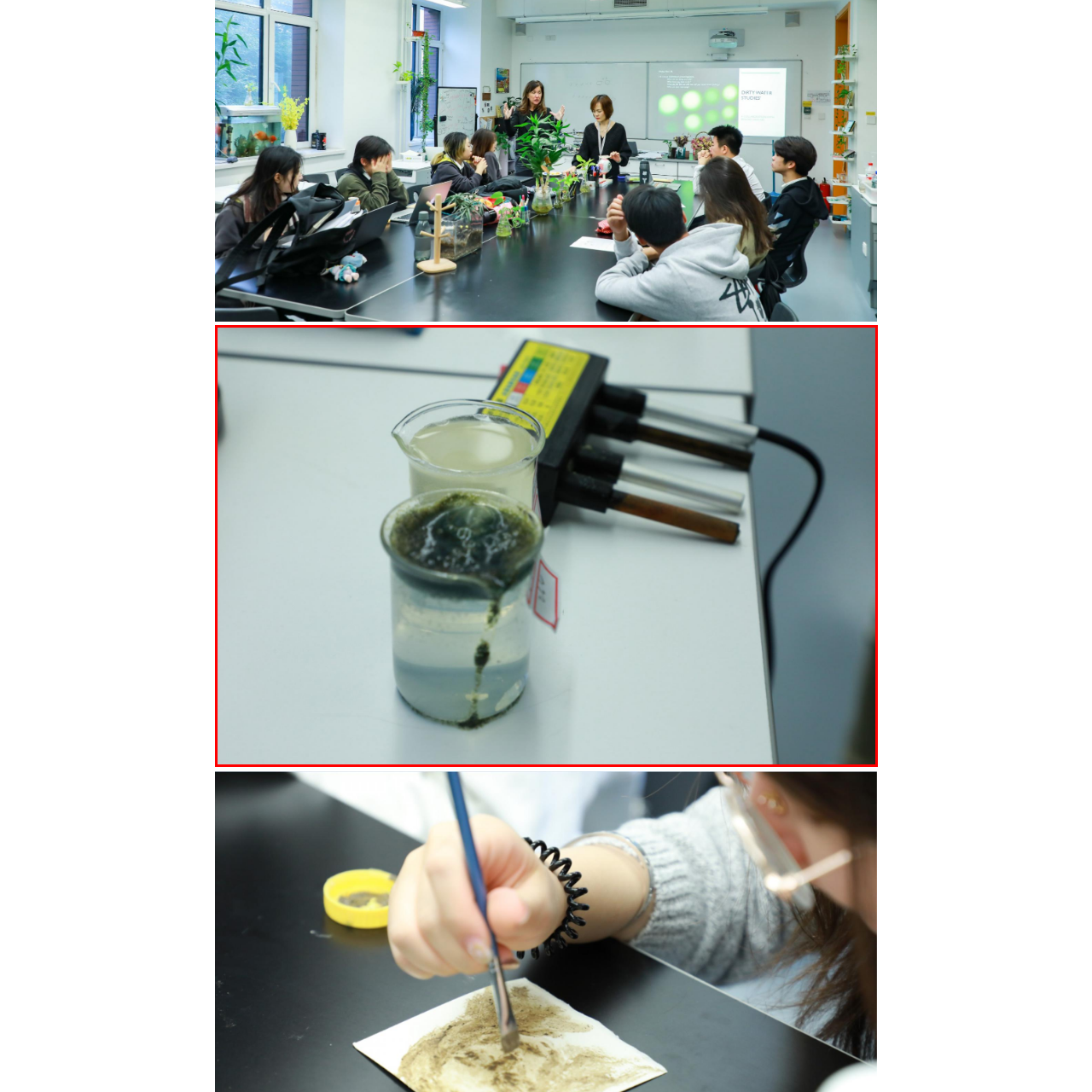What is the composition of the mixture in the bottom beaker?
Study the area inside the red bounding box in the image and answer the question in detail.

The caption describes the mixture in the bottom beaker as a 'dichotomous mixture of clear liquid and darker sediment', suggesting some form of sedimentation or layering, possibly indicative of a chemical reaction or biological culture.